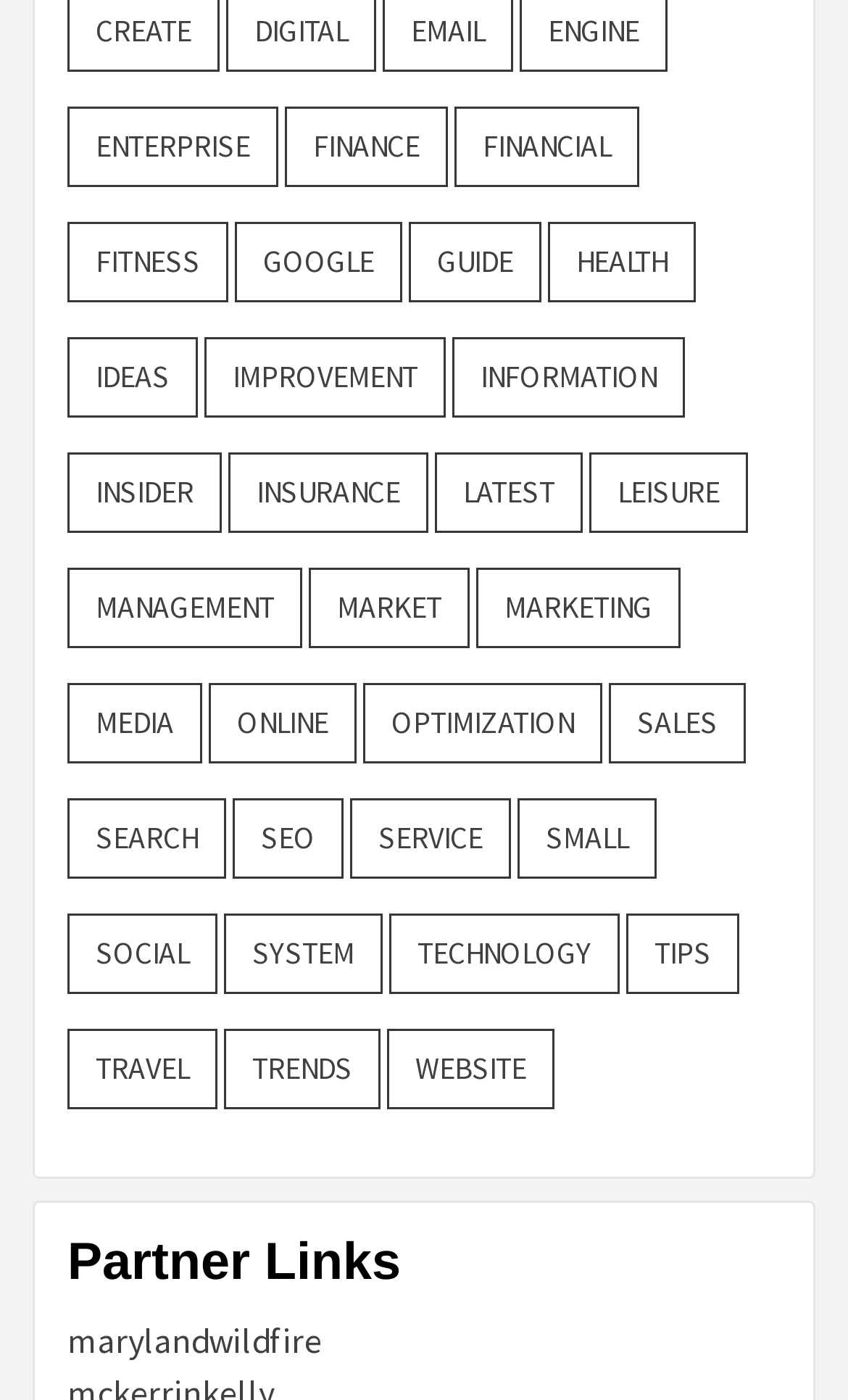From the webpage screenshot, identify the region described by small. Provide the bounding box coordinates as (top-left x, top-left y, bottom-right x, bottom-right y), with each value being a floating point number between 0 and 1.

[0.61, 0.57, 0.774, 0.628]